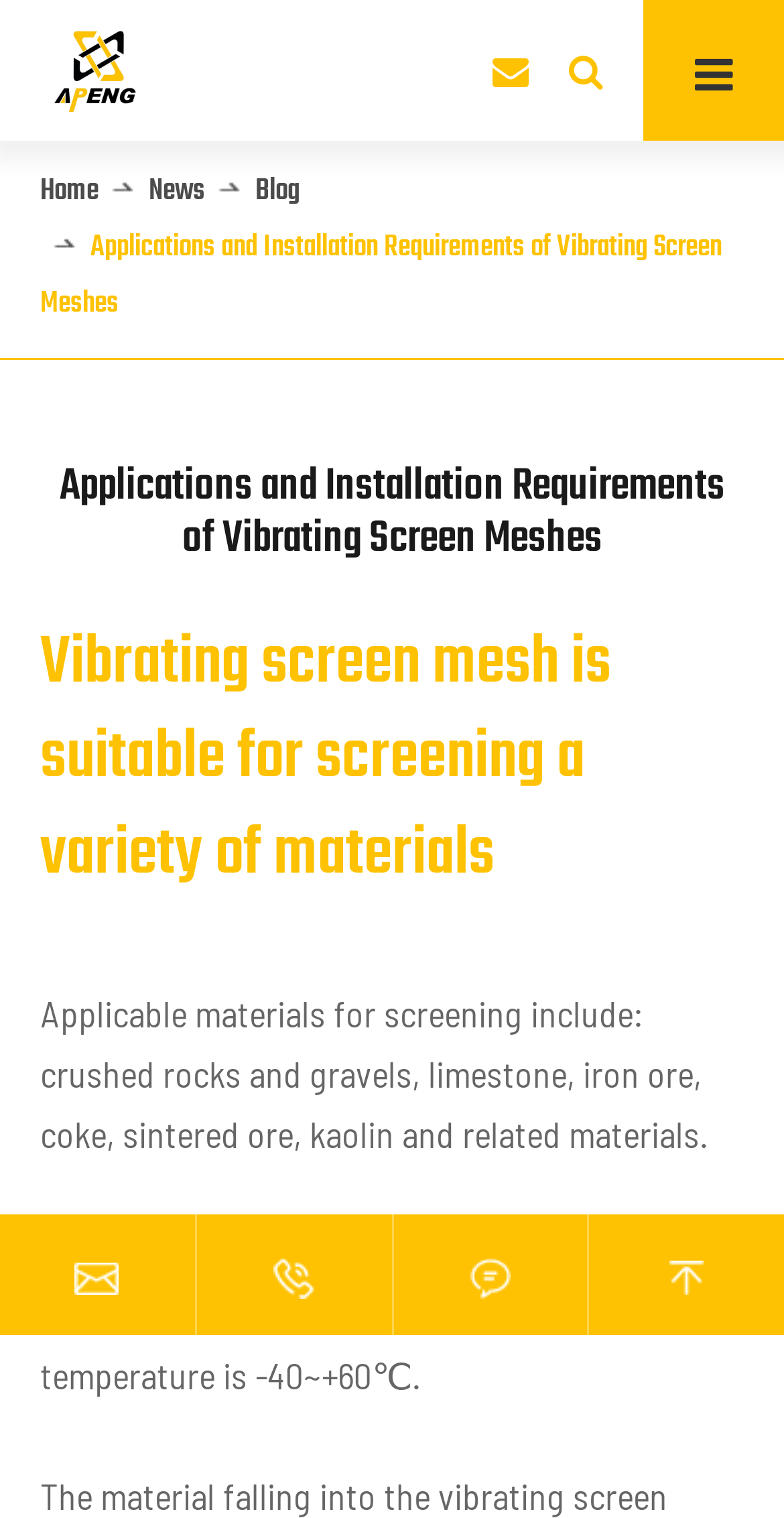Create a detailed narrative describing the layout and content of the webpage.

The webpage is about "Applications and Installation Requirements of Vibrating Screen Meshes" provided by Anpeng Wire Mesh Filter Equipment Co., Ltd. At the top left, there is a logo of the company, which is an image with a link to the company's homepage. Below the logo, there is a navigation menu with links to "Home", "News", "Blog", and the current page.

The main content of the webpage is divided into sections. The first section has a heading that matches the title of the webpage. Below the heading, there is a paragraph of text that describes the suitability of vibrating screen mesh for screening various materials, including crushed rocks, limestone, iron ore, and more. 

In the next section, there is another heading that highlights the key feature of vibrating screen mesh. Below this heading, there is a paragraph of text that provides more details about the applicable materials and temperature limits for the screened material.

At the bottom of the page, there are contact information and links to the company's email and phone numbers. The email address and phone numbers are accompanied by small images. There is also a "top" link at the bottom right corner of the page, which allows users to quickly navigate back to the top of the page.